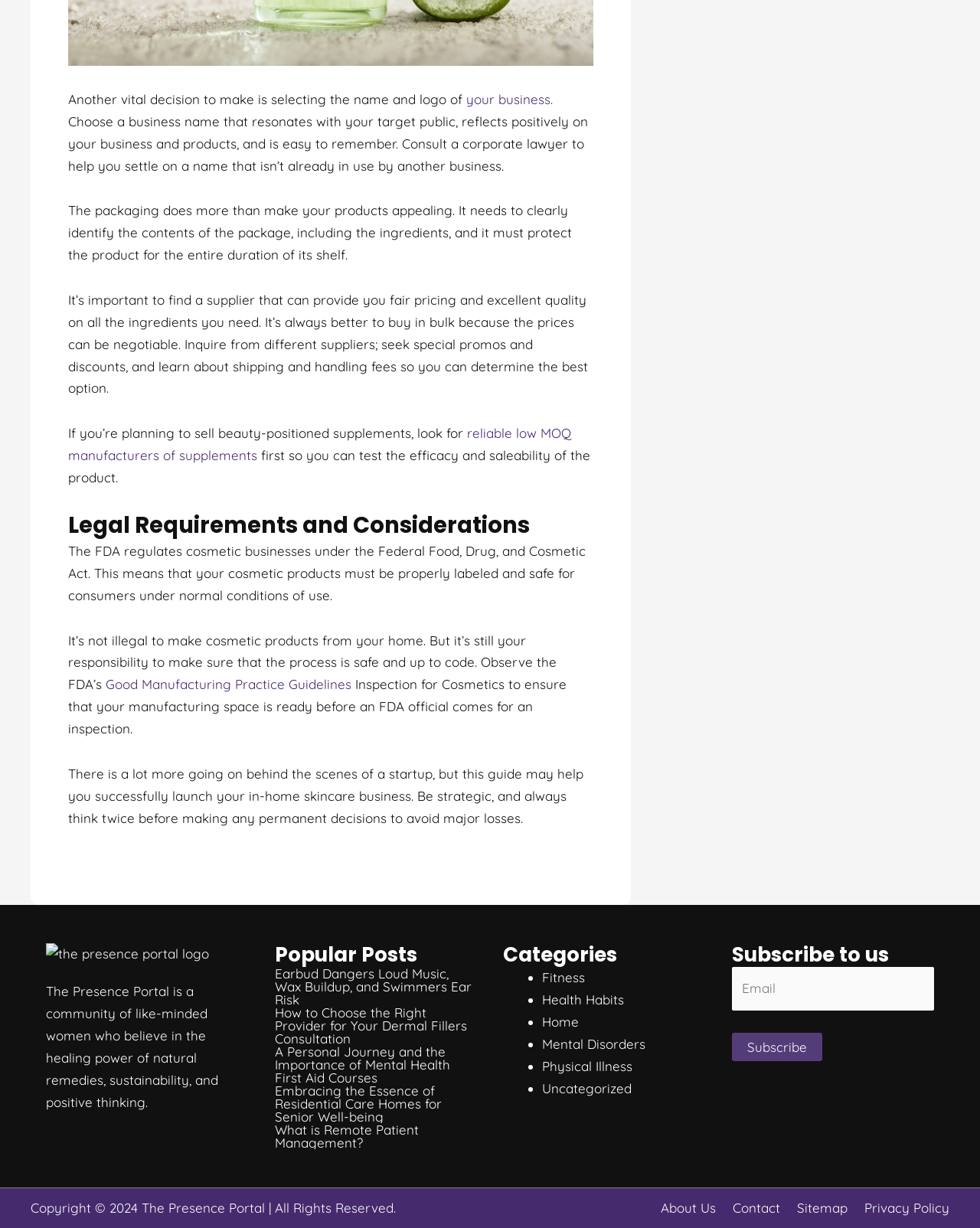Find and provide the bounding box coordinates for the UI element described with: "value="Subscribe"".

[0.746, 0.841, 0.839, 0.864]